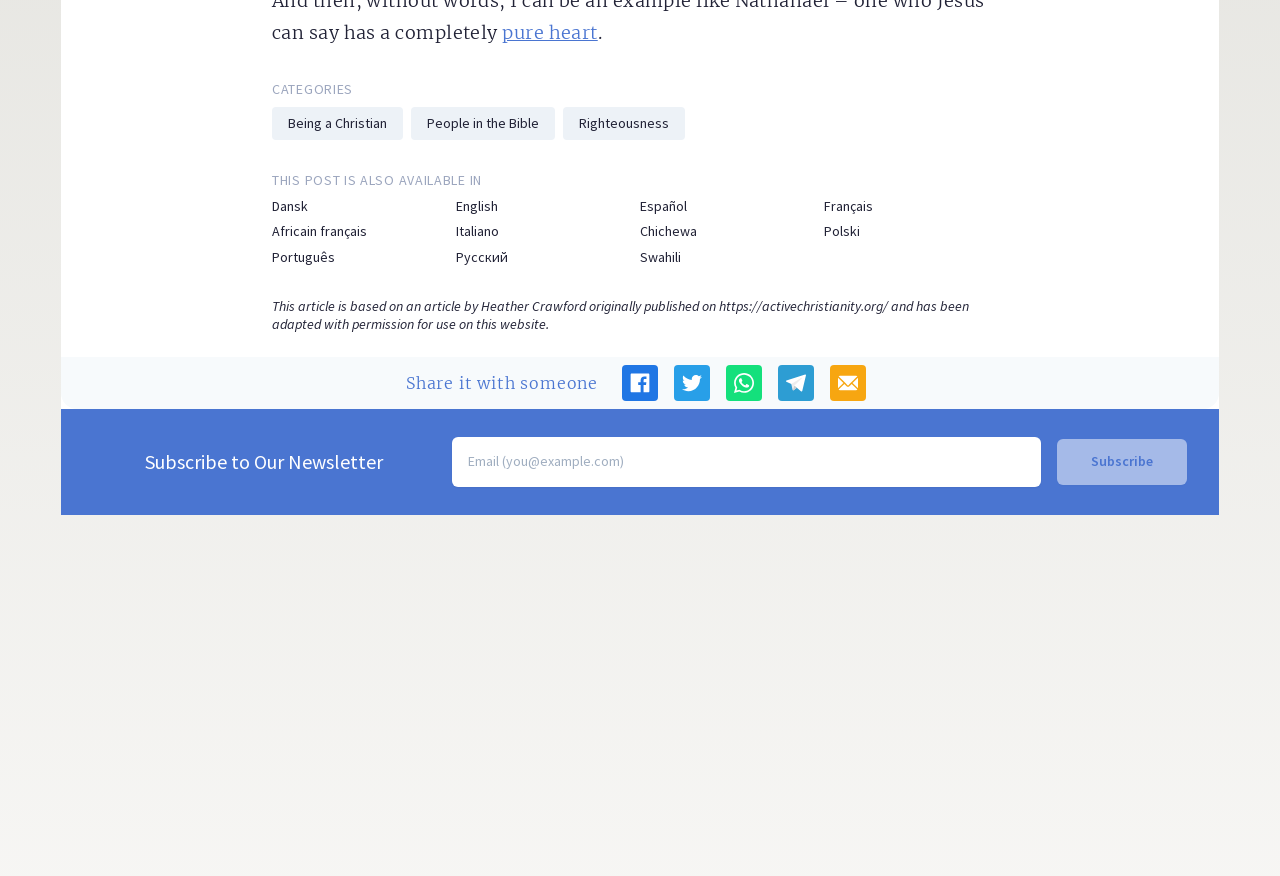Answer the following in one word or a short phrase: 
What is the topic of the article based on an article by Heather Crawford?

Not specified